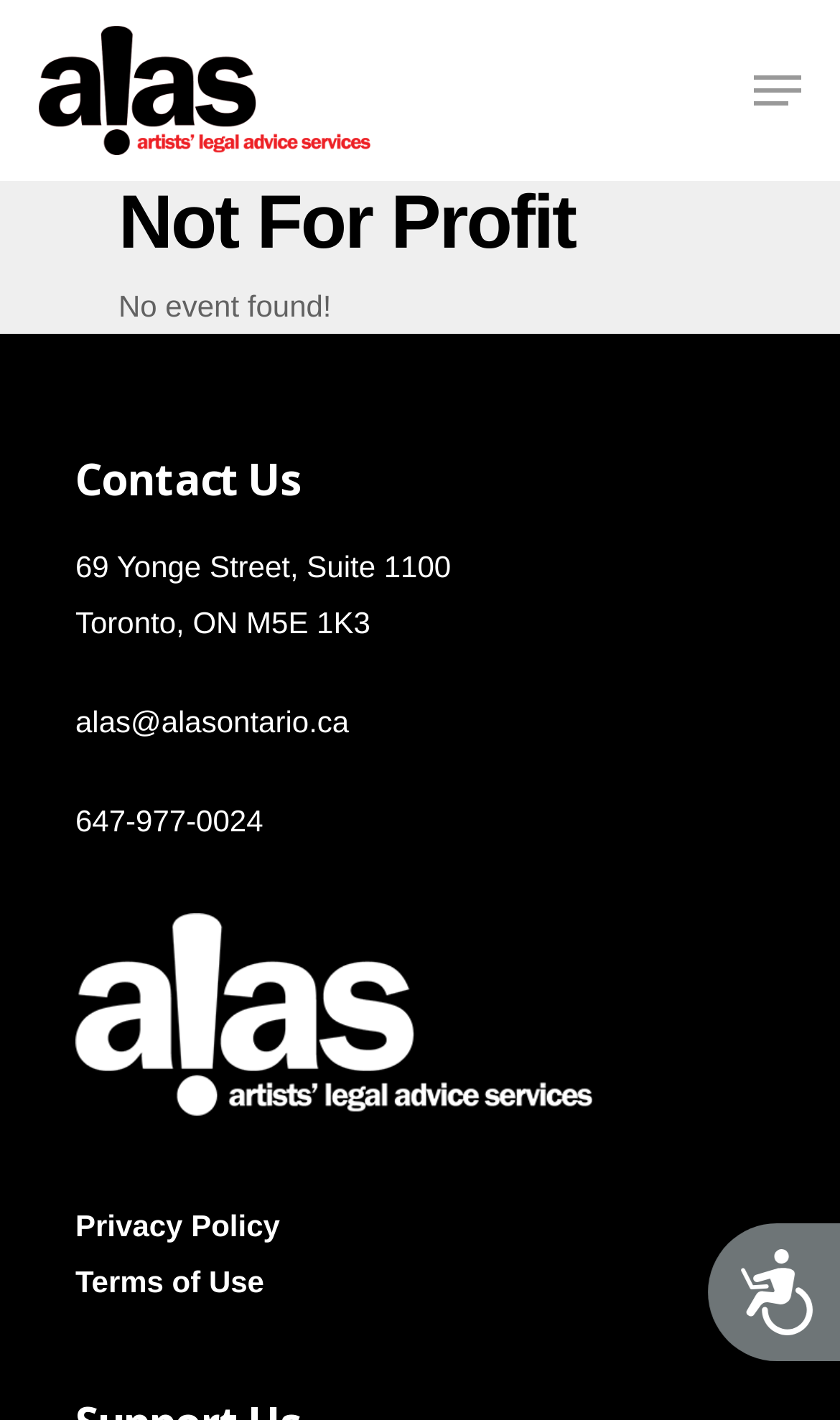What is the phone number of the organization?
From the screenshot, provide a brief answer in one word or phrase.

647-977-0024